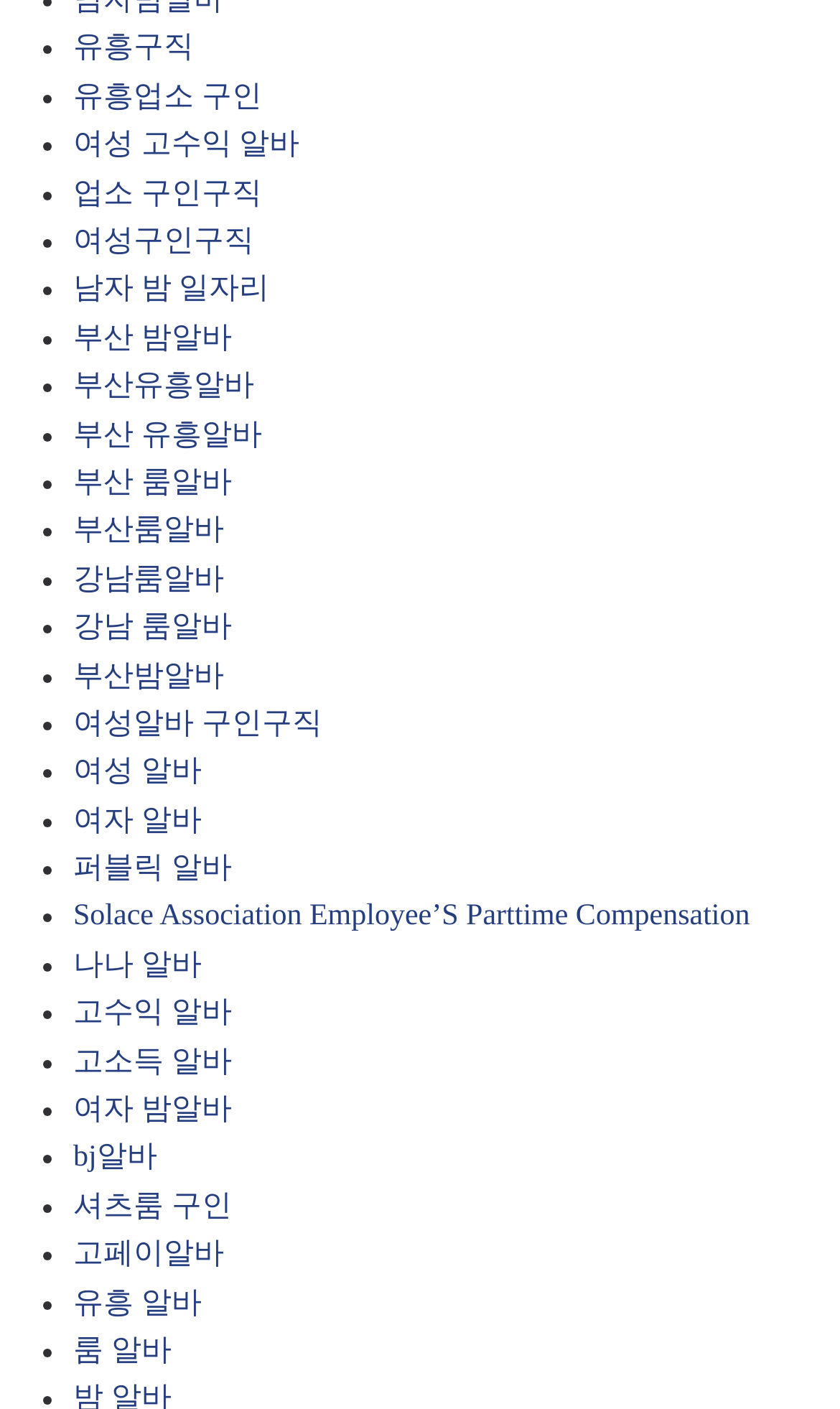Find the bounding box coordinates for the element described here: "룸 알바".

[0.087, 0.948, 0.204, 0.971]